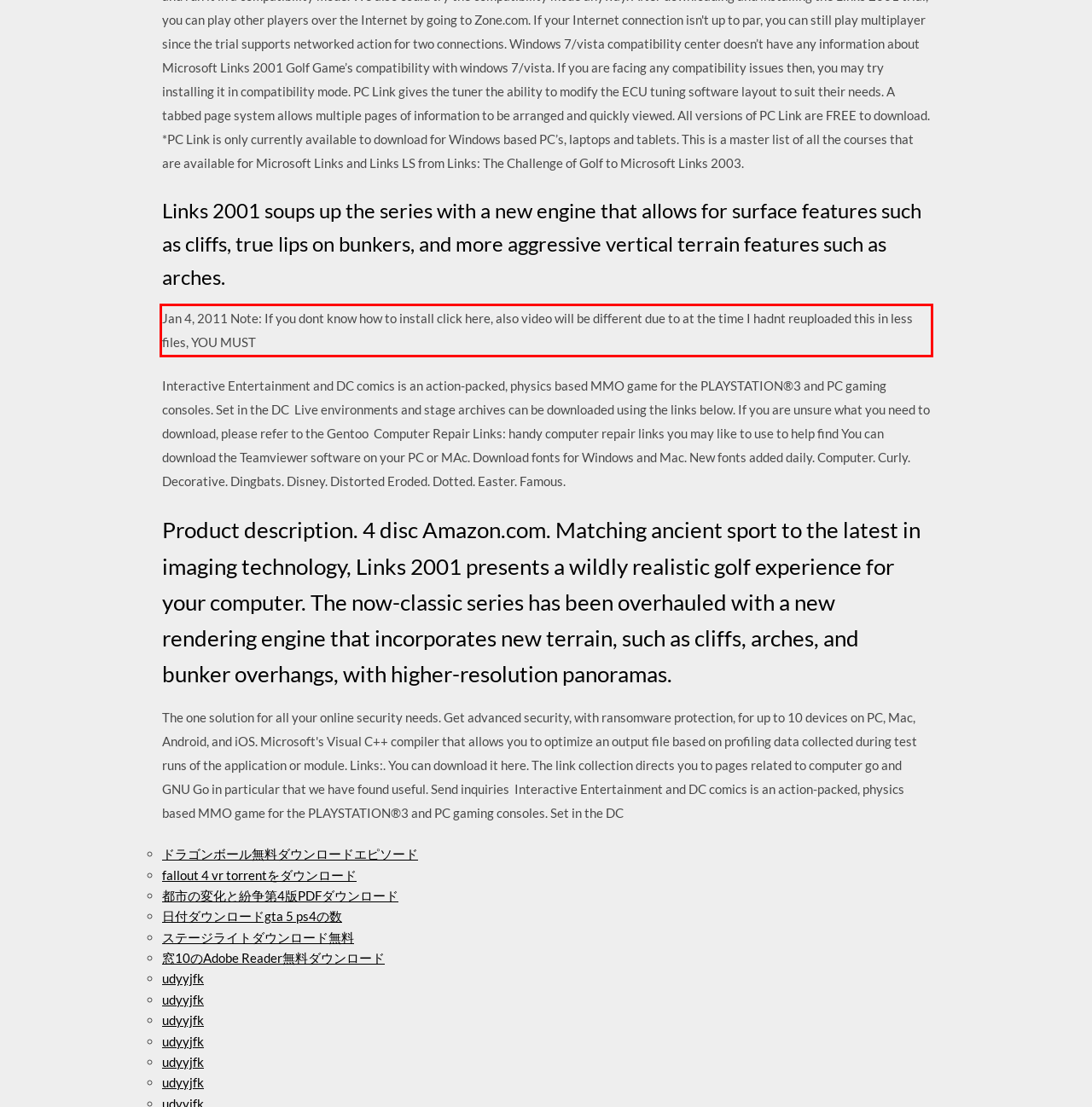You are presented with a webpage screenshot featuring a red bounding box. Perform OCR on the text inside the red bounding box and extract the content.

Jan 4, 2011 Note: If you dont know how to install click here, also video will be different due to at the time I hadnt reuploaded this in less files, YOU MUST